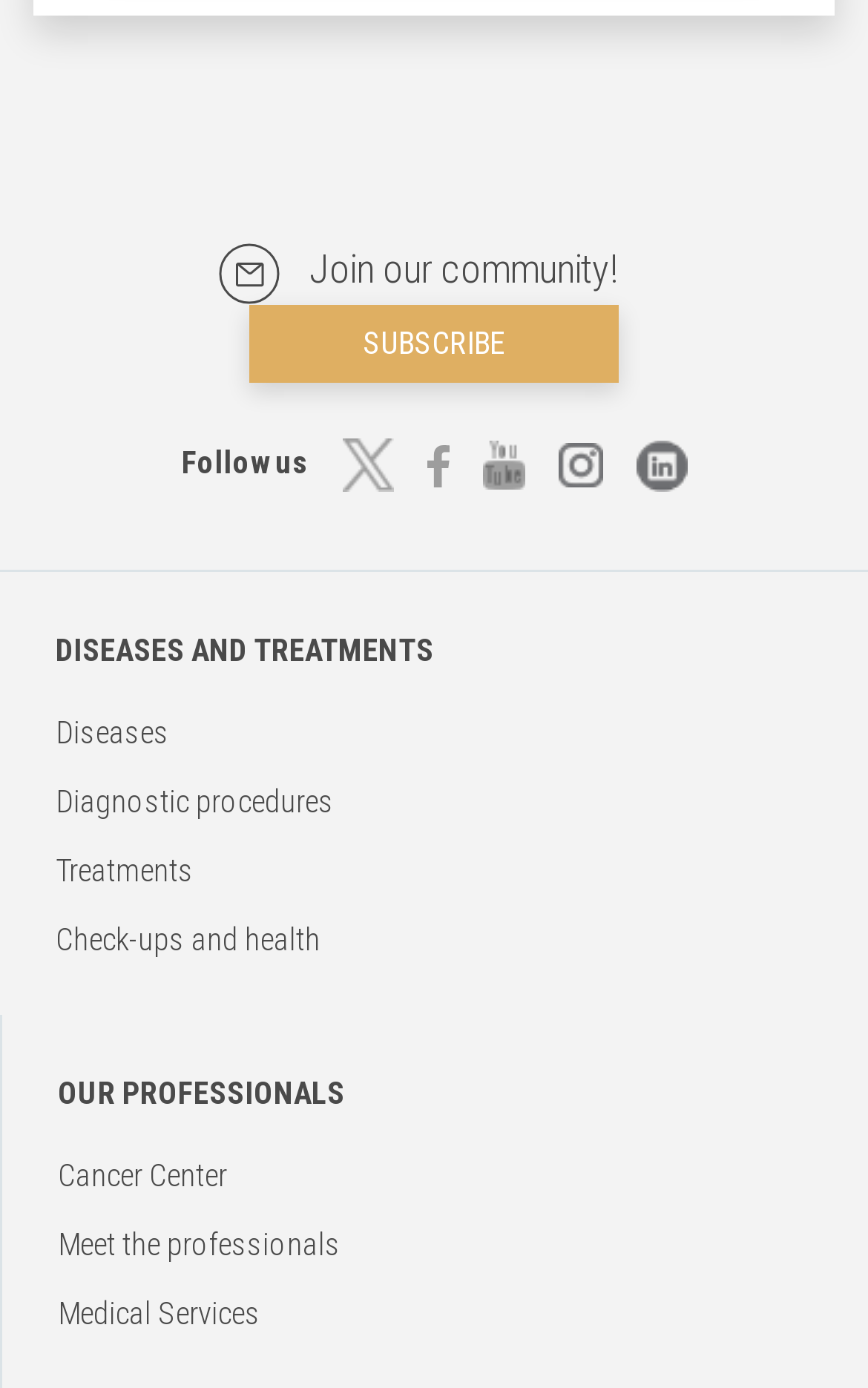What is the first disease category?
Please provide a detailed and thorough answer to the question.

I looked at the links under 'DISEASES AND TREATMENTS' and found that the first category is 'Diseases'.